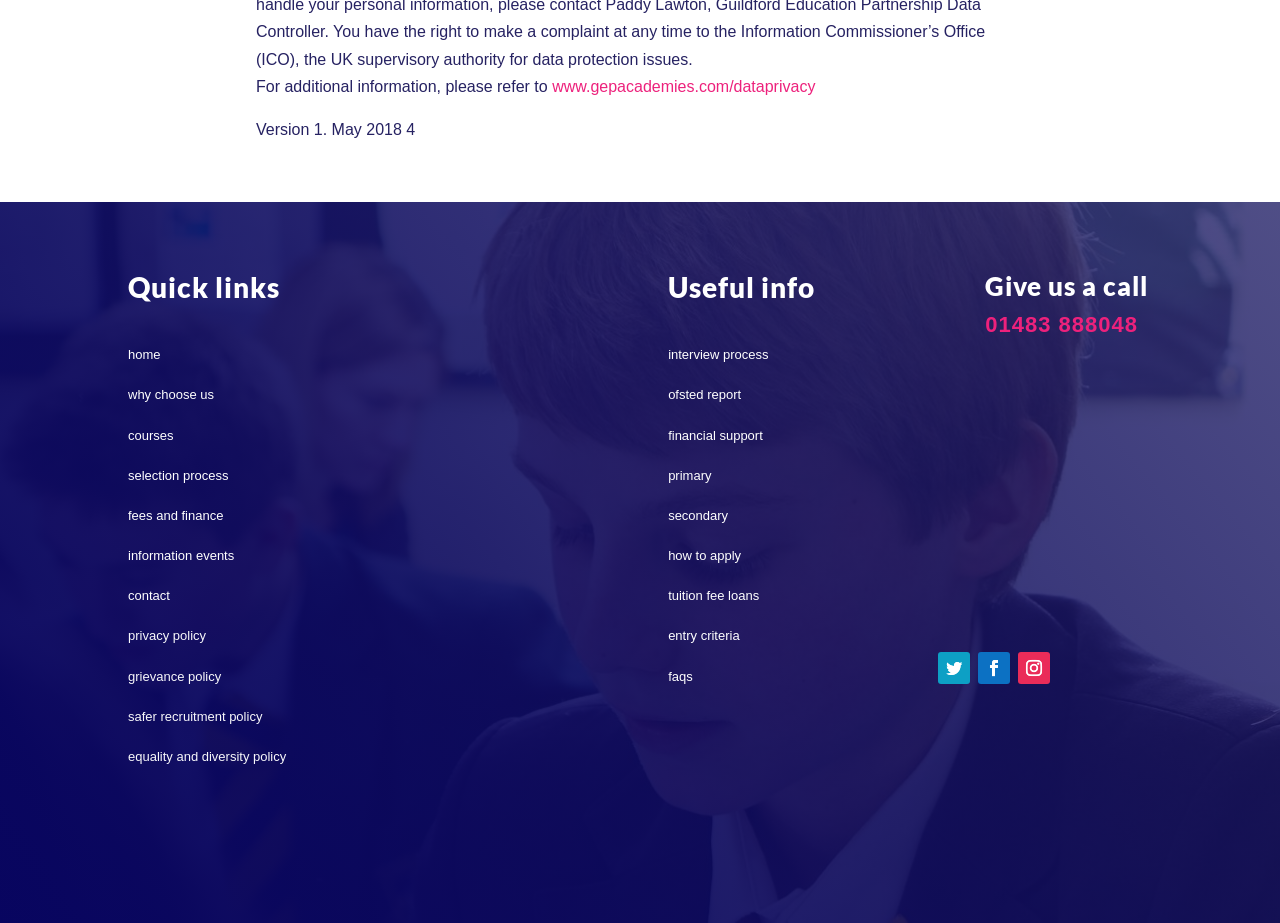Identify the bounding box coordinates for the element you need to click to achieve the following task: "Click on the 'Give us a call' heading". The coordinates must be four float values ranging from 0 to 1, formatted as [left, top, right, bottom].

[0.77, 0.295, 0.9, 0.337]